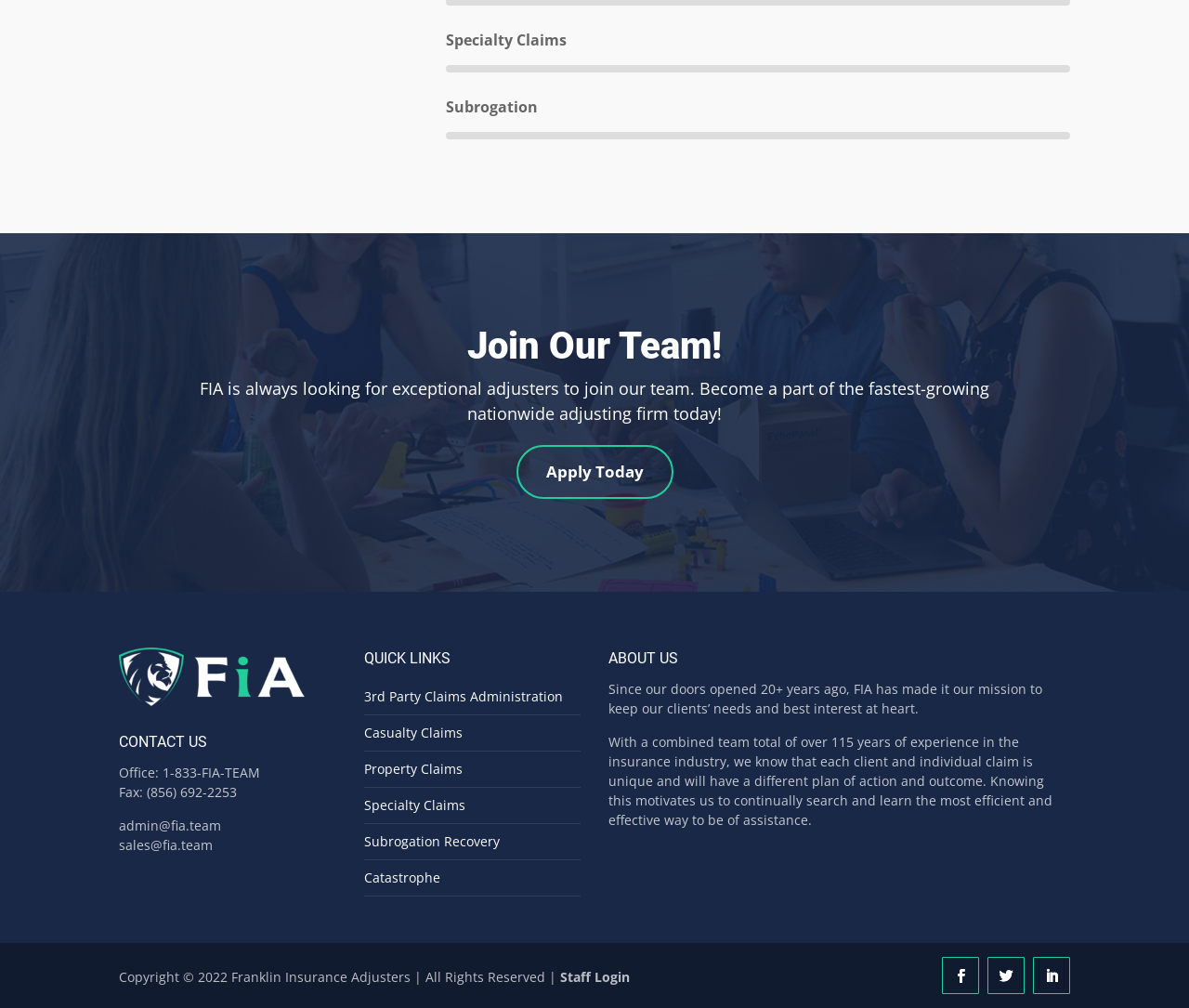Identify the bounding box coordinates of the clickable region required to complete the instruction: "View staff login page". The coordinates should be given as four float numbers within the range of 0 and 1, i.e., [left, top, right, bottom].

[0.471, 0.961, 0.53, 0.978]